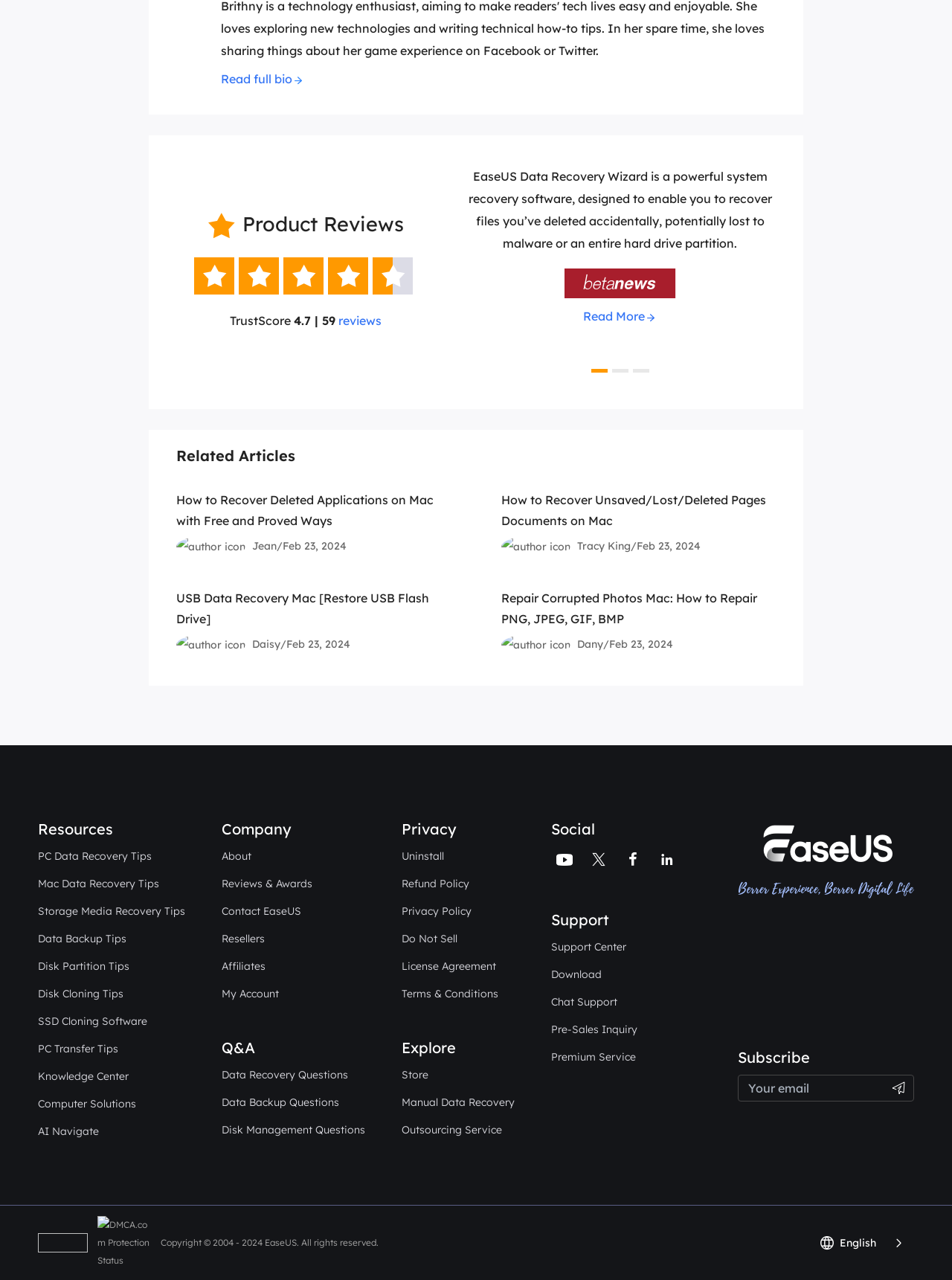Please locate the bounding box coordinates of the element that should be clicked to complete the given instruction: "Read full bio".

[0.232, 0.056, 0.307, 0.067]